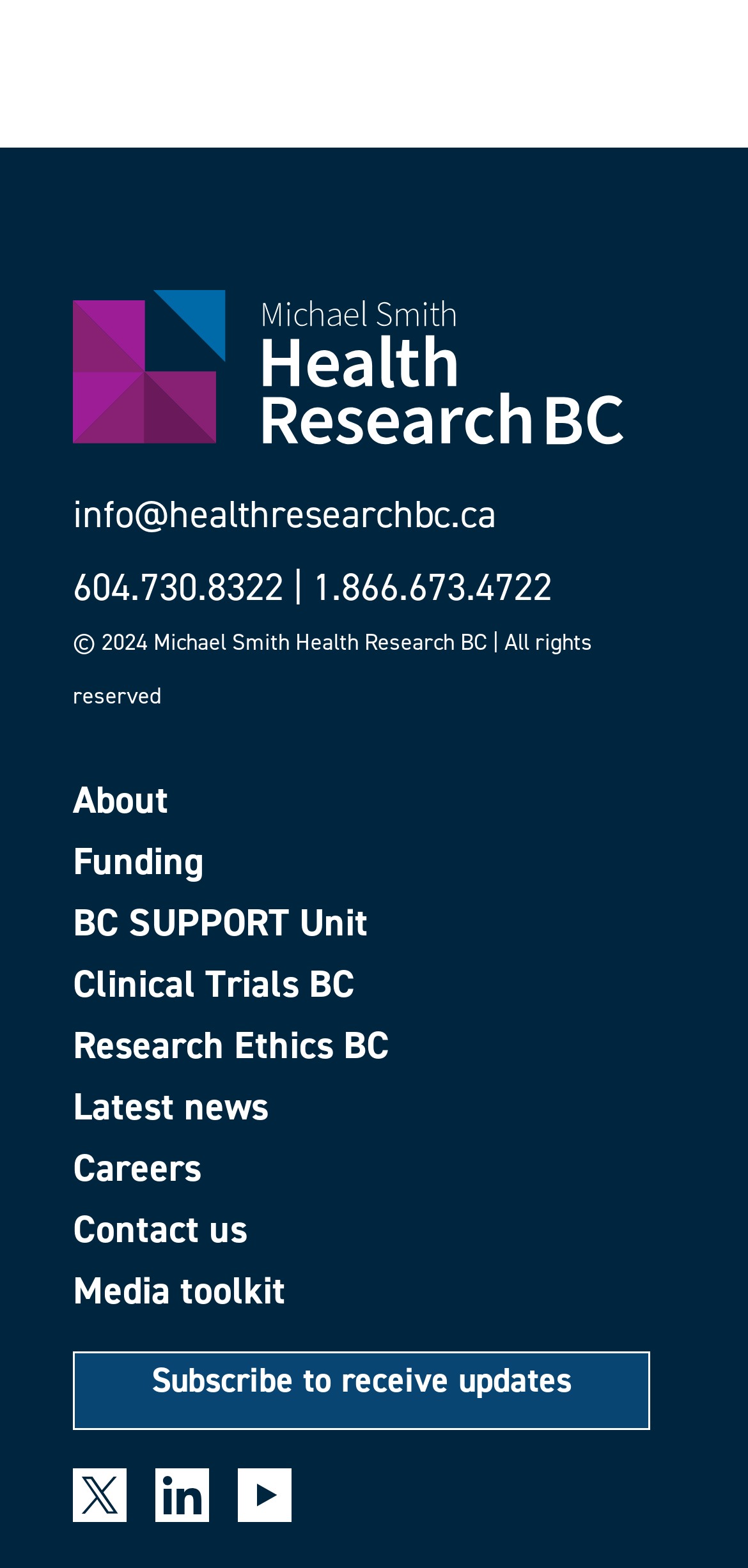What is the email address to contact?
Please provide a single word or phrase answer based on the image.

info@healthresearchbc.ca